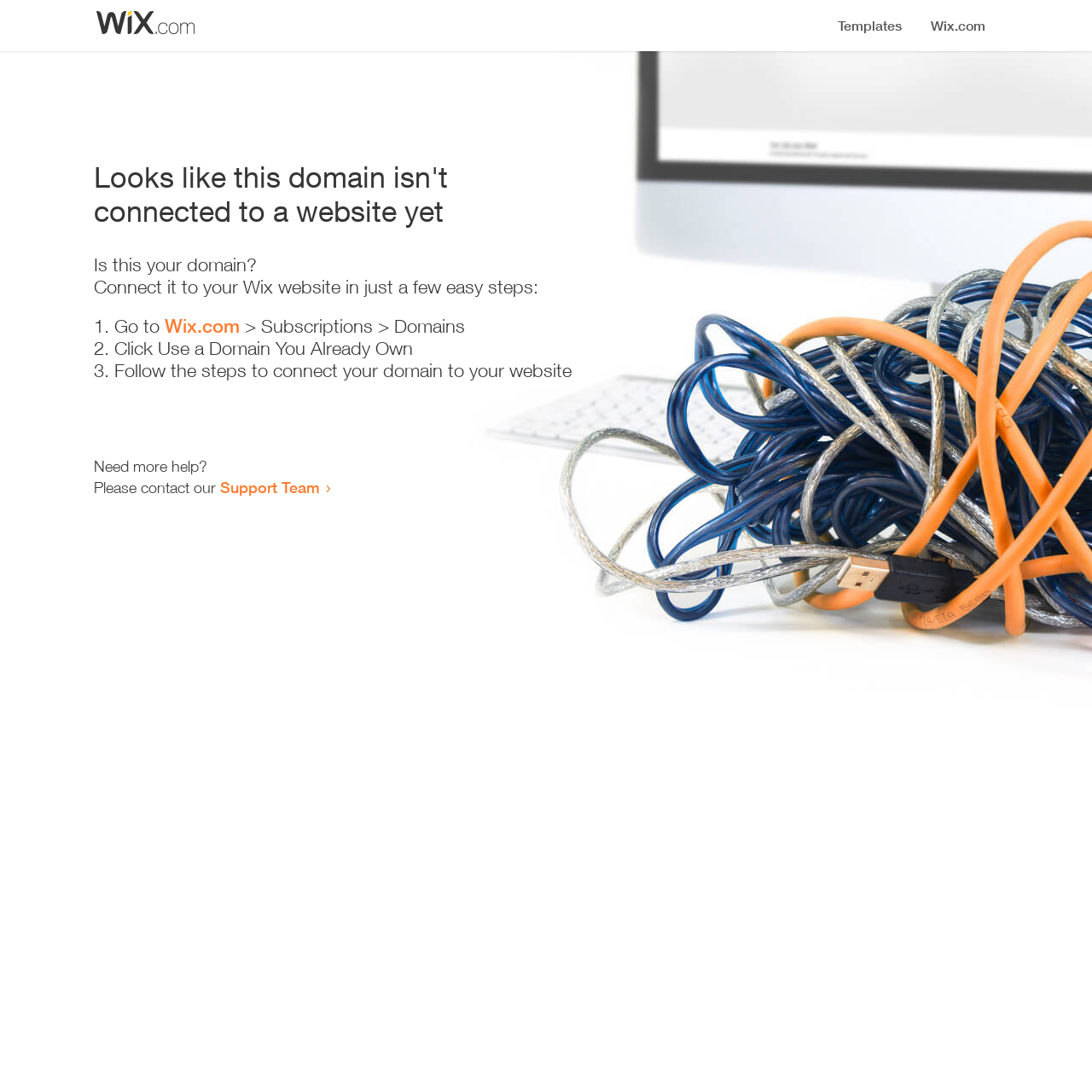What is the current status of the domain?
Use the information from the image to give a detailed answer to the question.

The webpage indicates that the domain is not connected to a website yet, as stated in the heading 'Looks like this domain isn't connected to a website yet'.